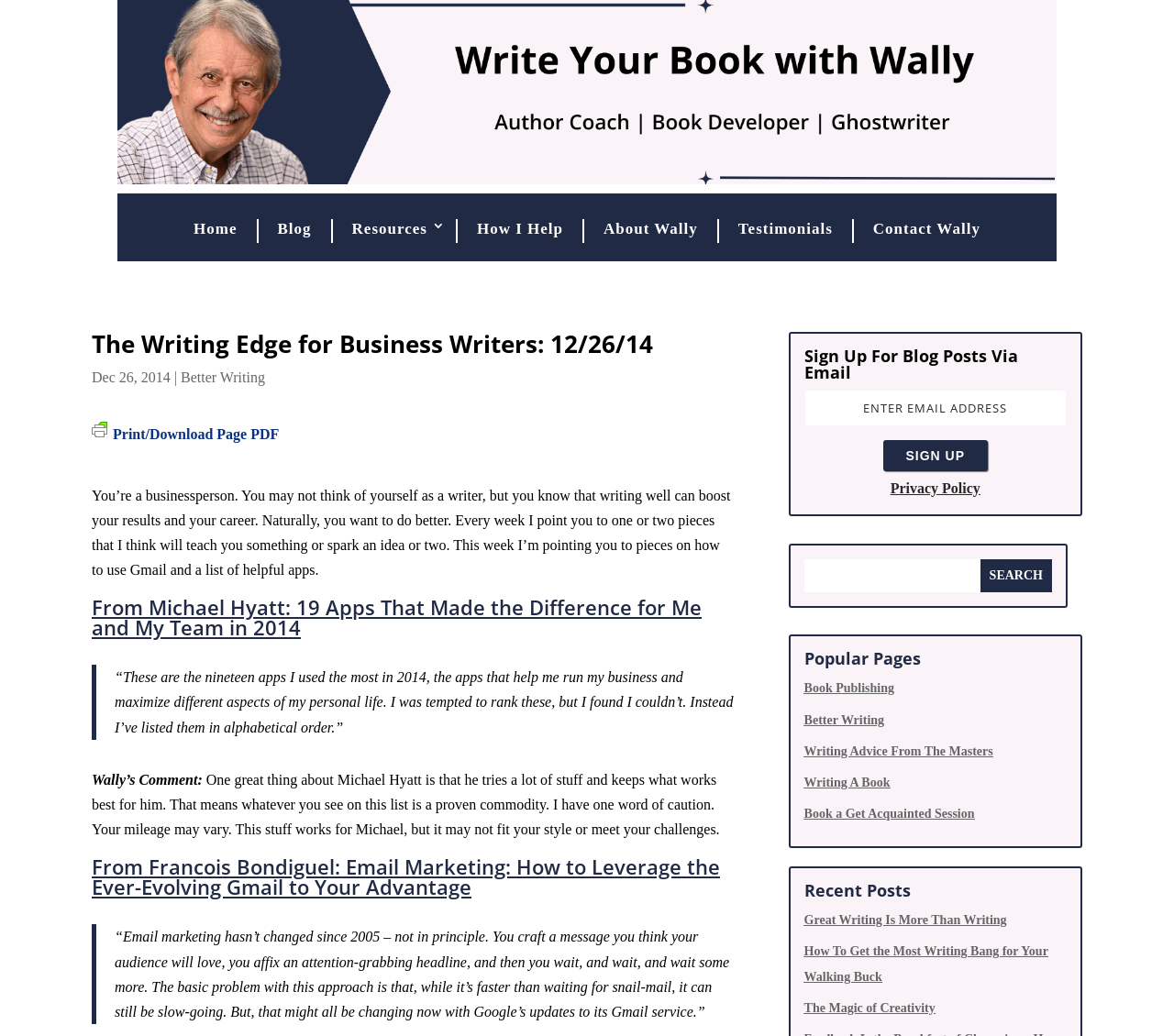Locate the bounding box of the UI element described in the following text: "Home".

[0.157, 0.212, 0.21, 0.235]